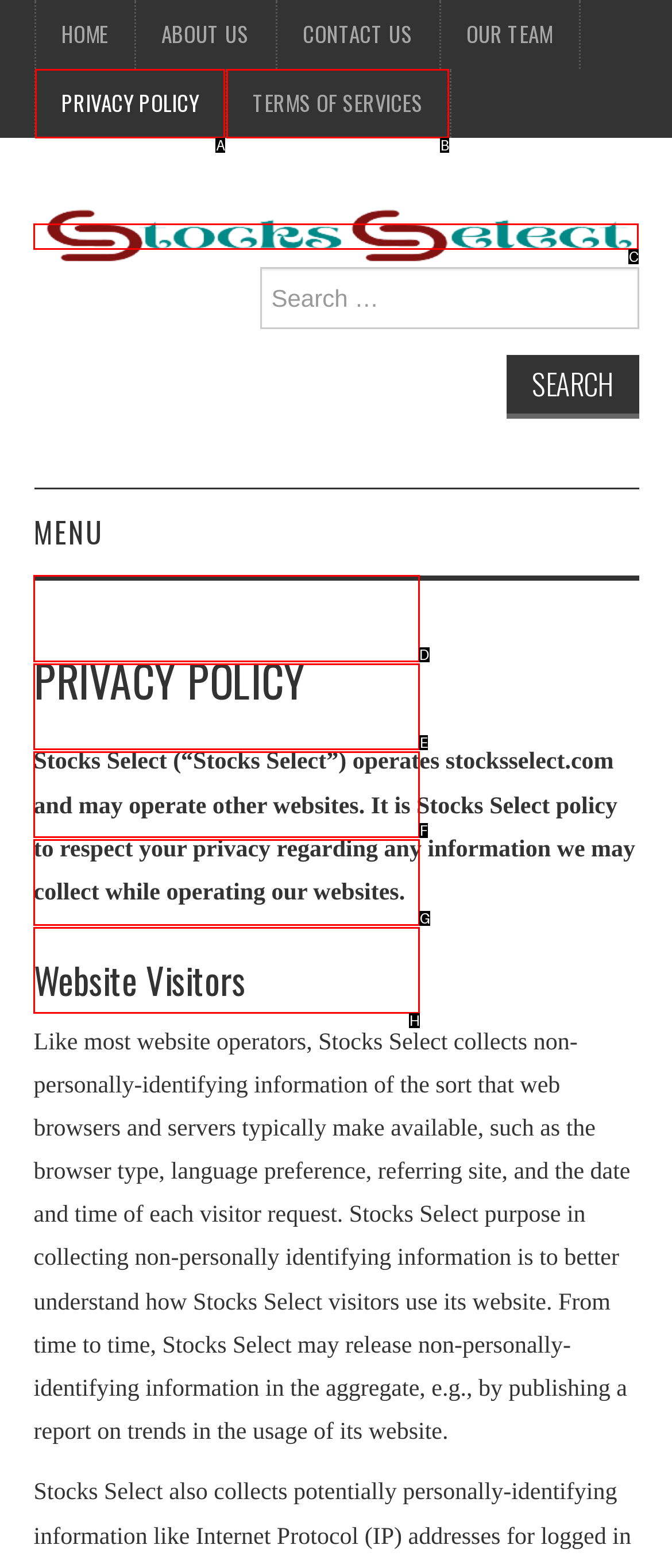Determine which UI element I need to click to achieve the following task: click on business stock Provide your answer as the letter of the selected option.

D